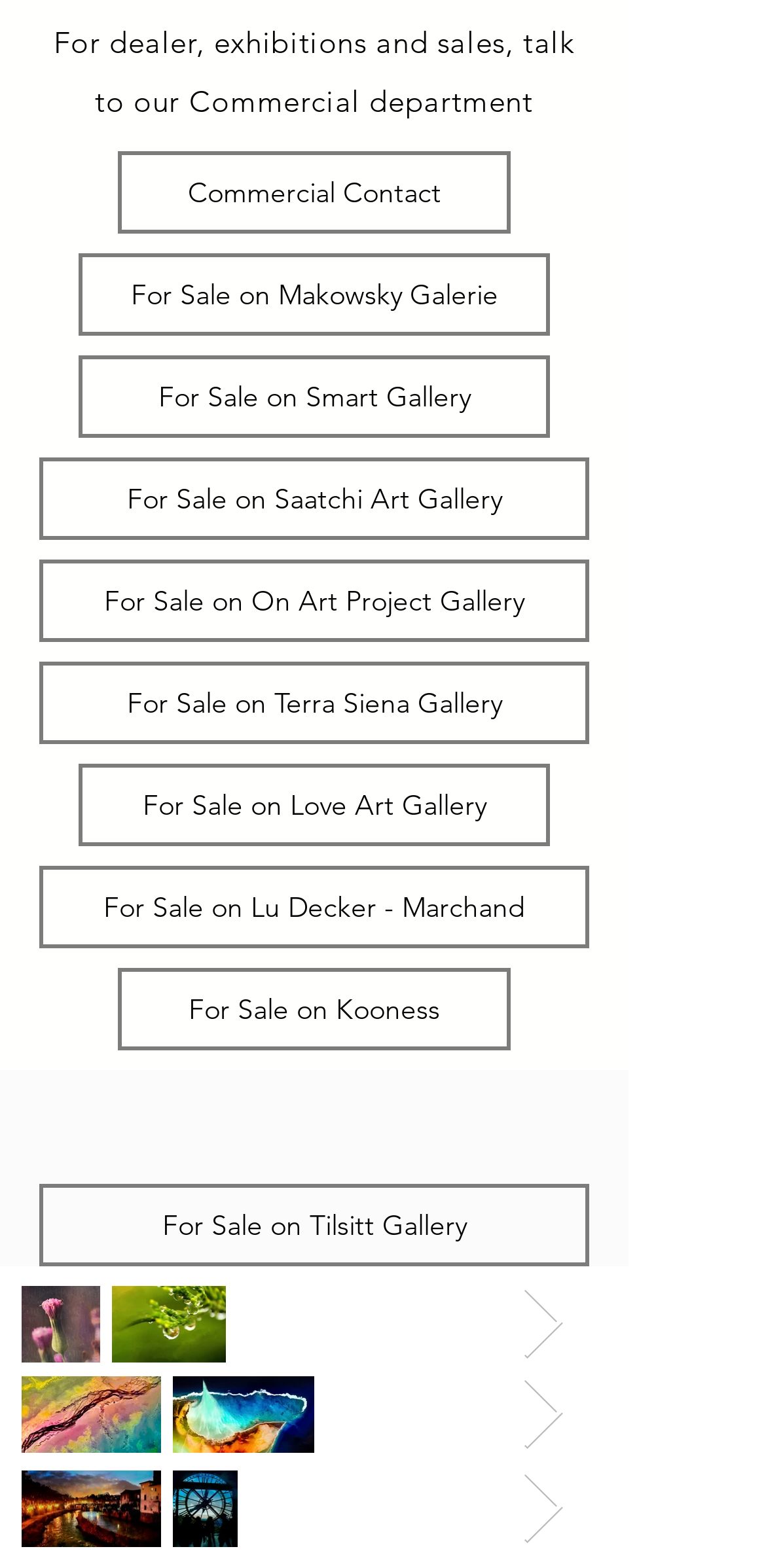What is the last gallery listed for sale?
Answer with a single word or short phrase according to what you see in the image.

Tilsitt Gallery